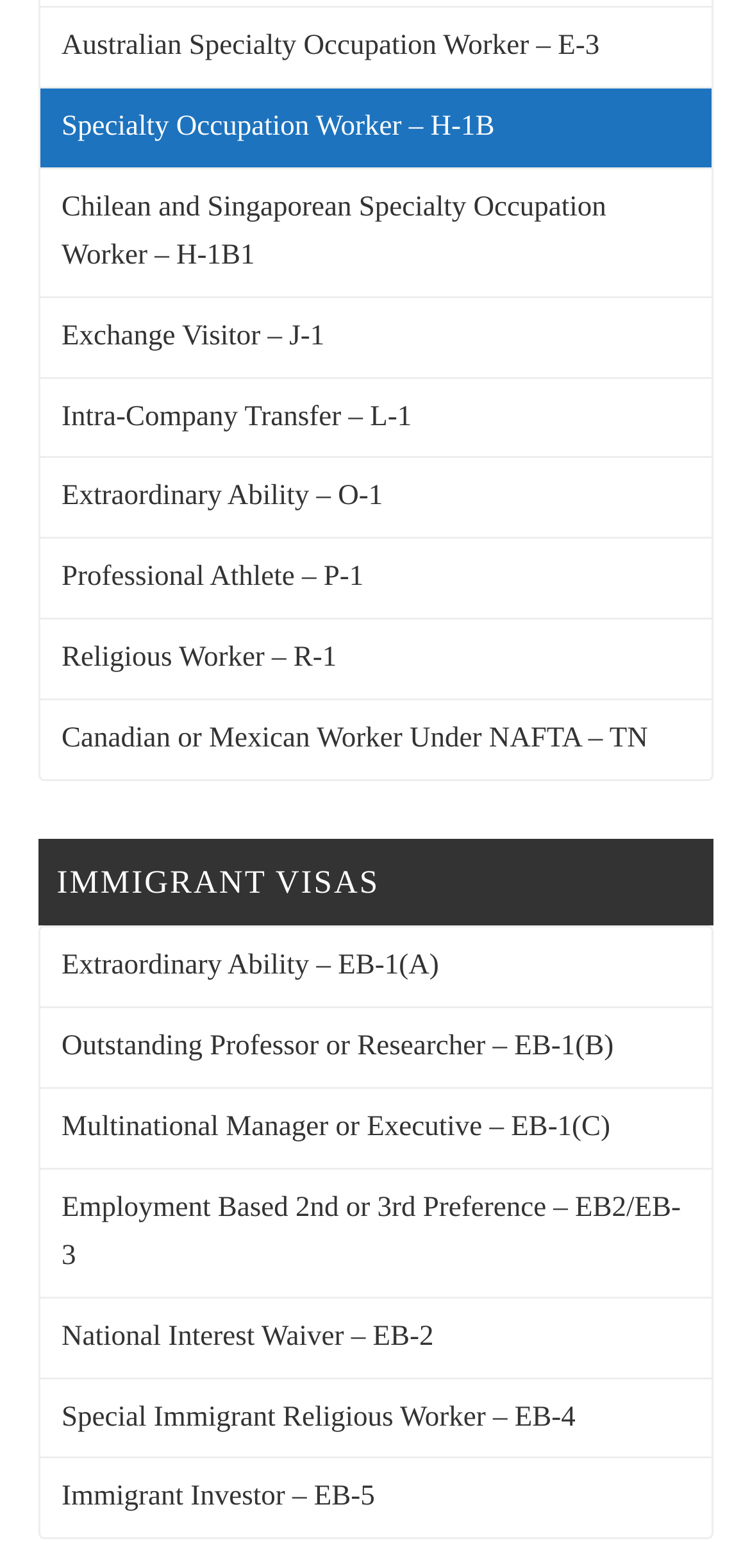Answer the following query concisely with a single word or phrase:
Are there any non-link elements on this webpage?

Yes